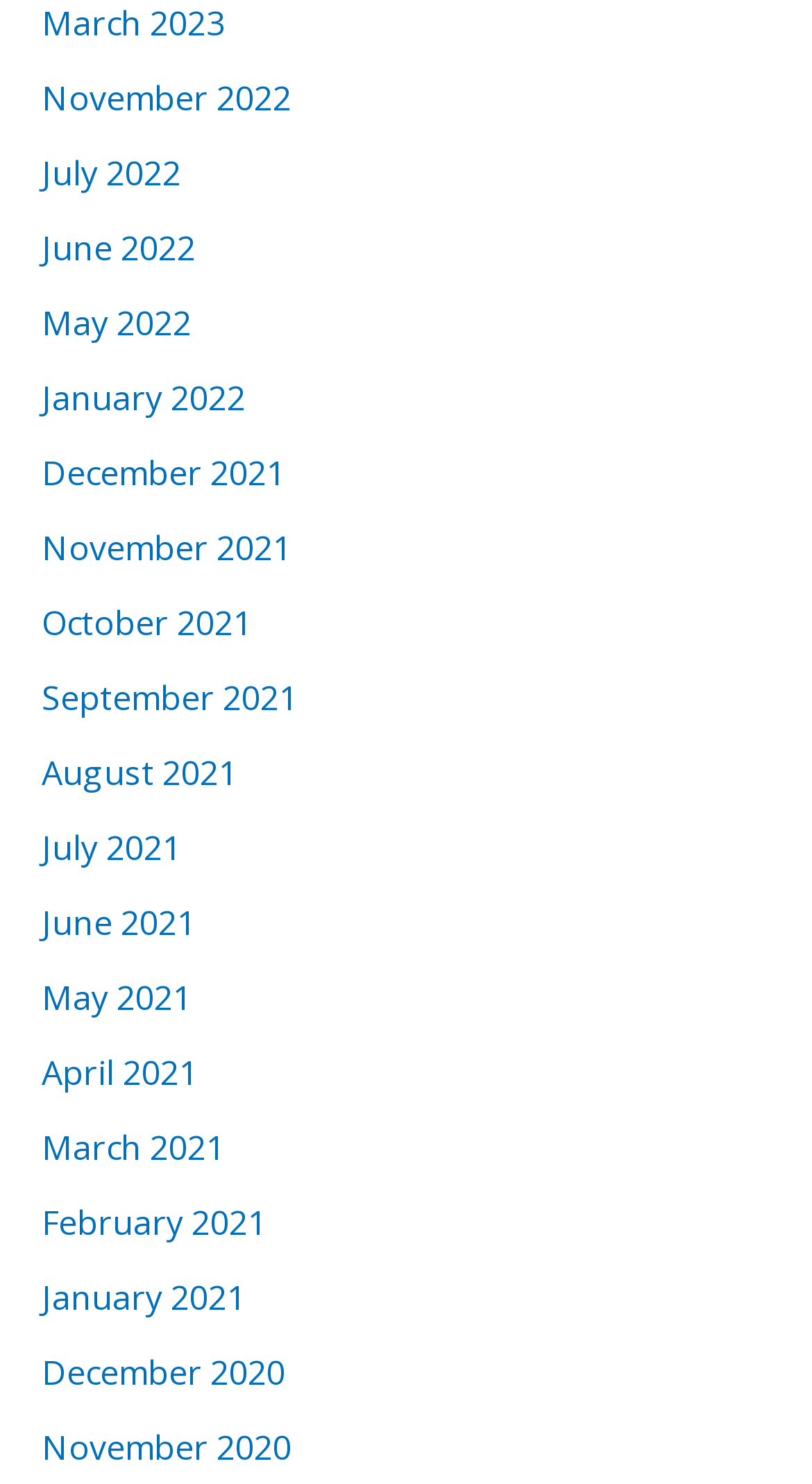How many months are listed in total?
Based on the image, give a one-word or short phrase answer.

17